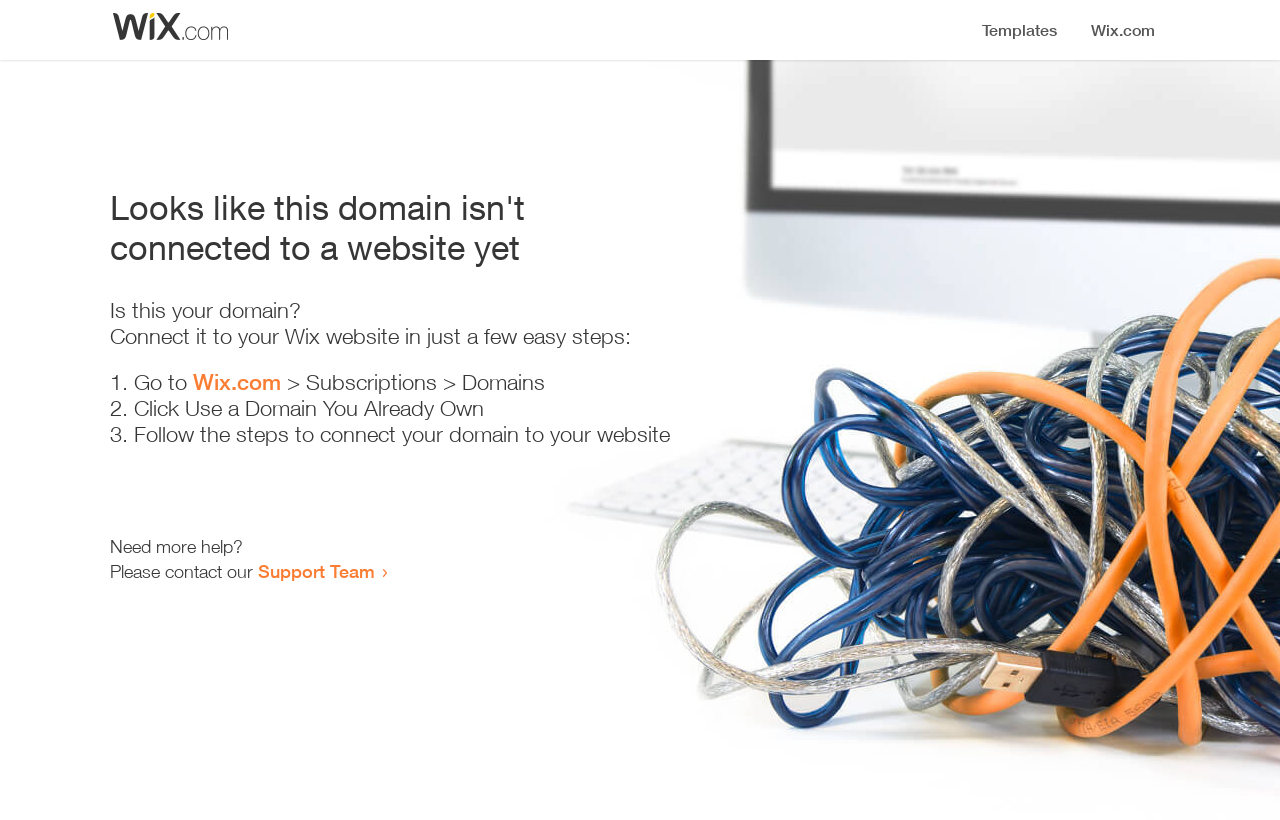Please provide a brief answer to the question using only one word or phrase: 
What is the error message on this webpage?

Looks like this domain isn't connected to a website yet